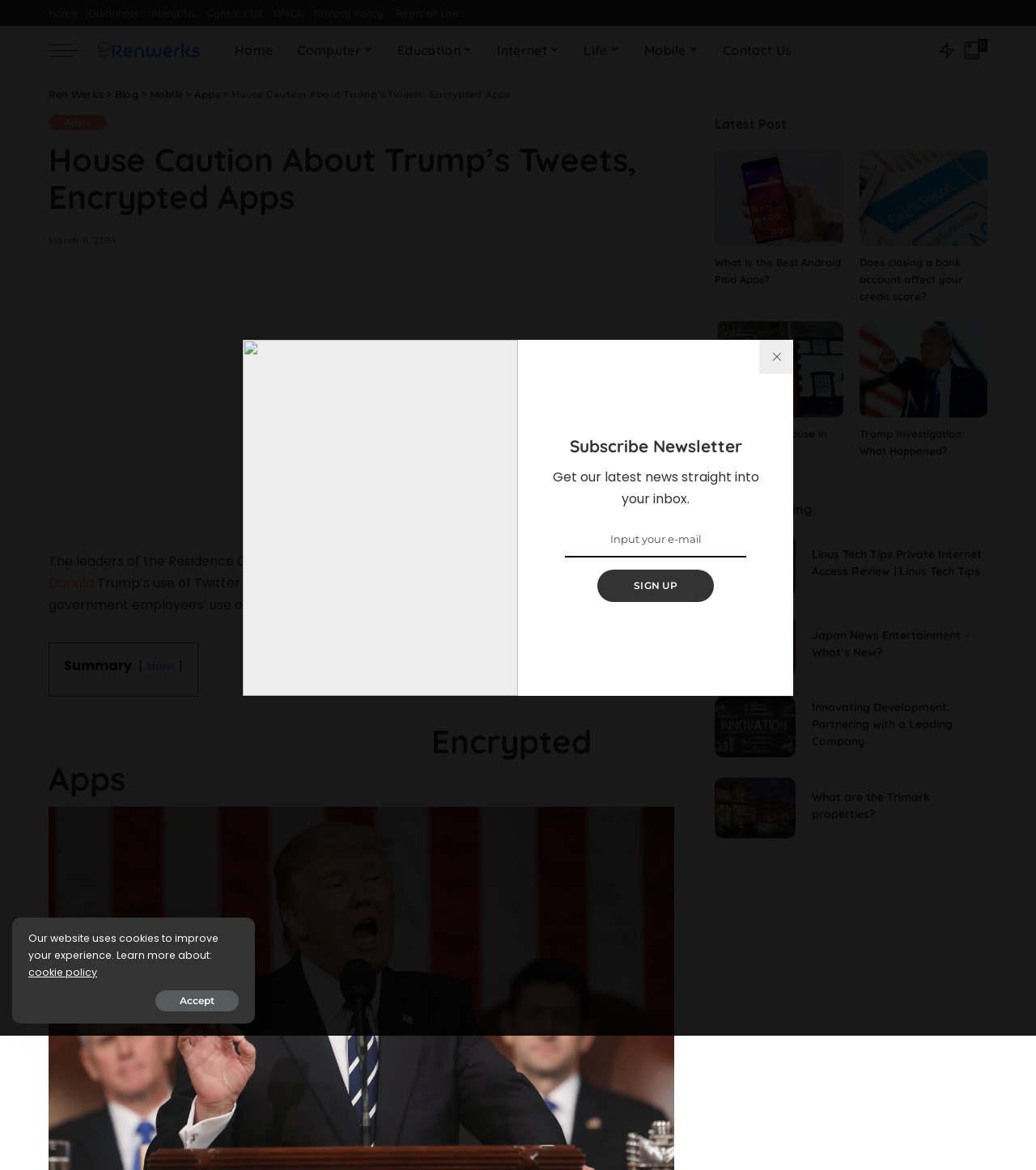Identify the bounding box coordinates for the element you need to click to achieve the following task: "View the 'Trump Investigation: What Happened?' article". Provide the bounding box coordinates as four float numbers between 0 and 1, in the form [left, top, right, bottom].

[0.829, 0.274, 0.953, 0.357]